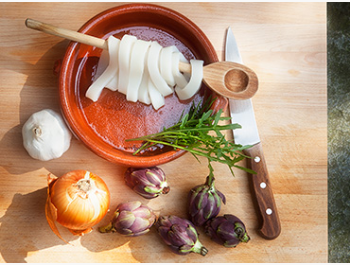Answer the following inquiry with a single word or phrase:
How many artichokes are present?

Several